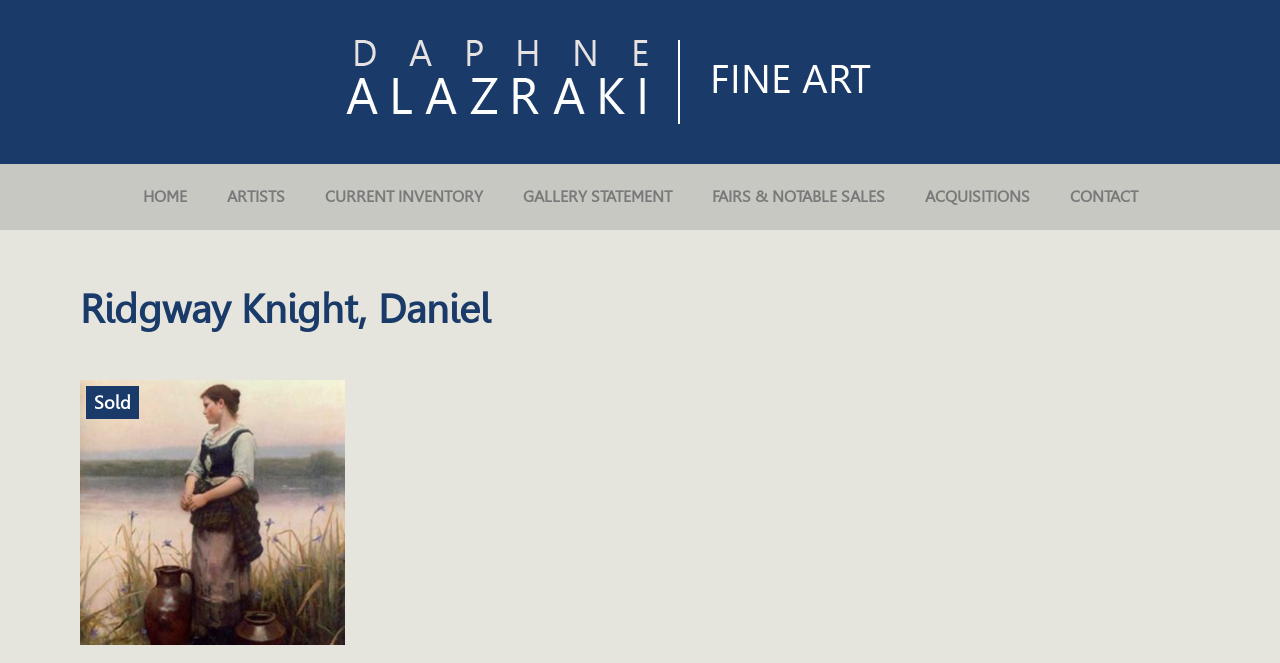Identify the bounding box coordinates of the section that should be clicked to achieve the task described: "contact the gallery".

[0.82, 0.263, 0.904, 0.332]